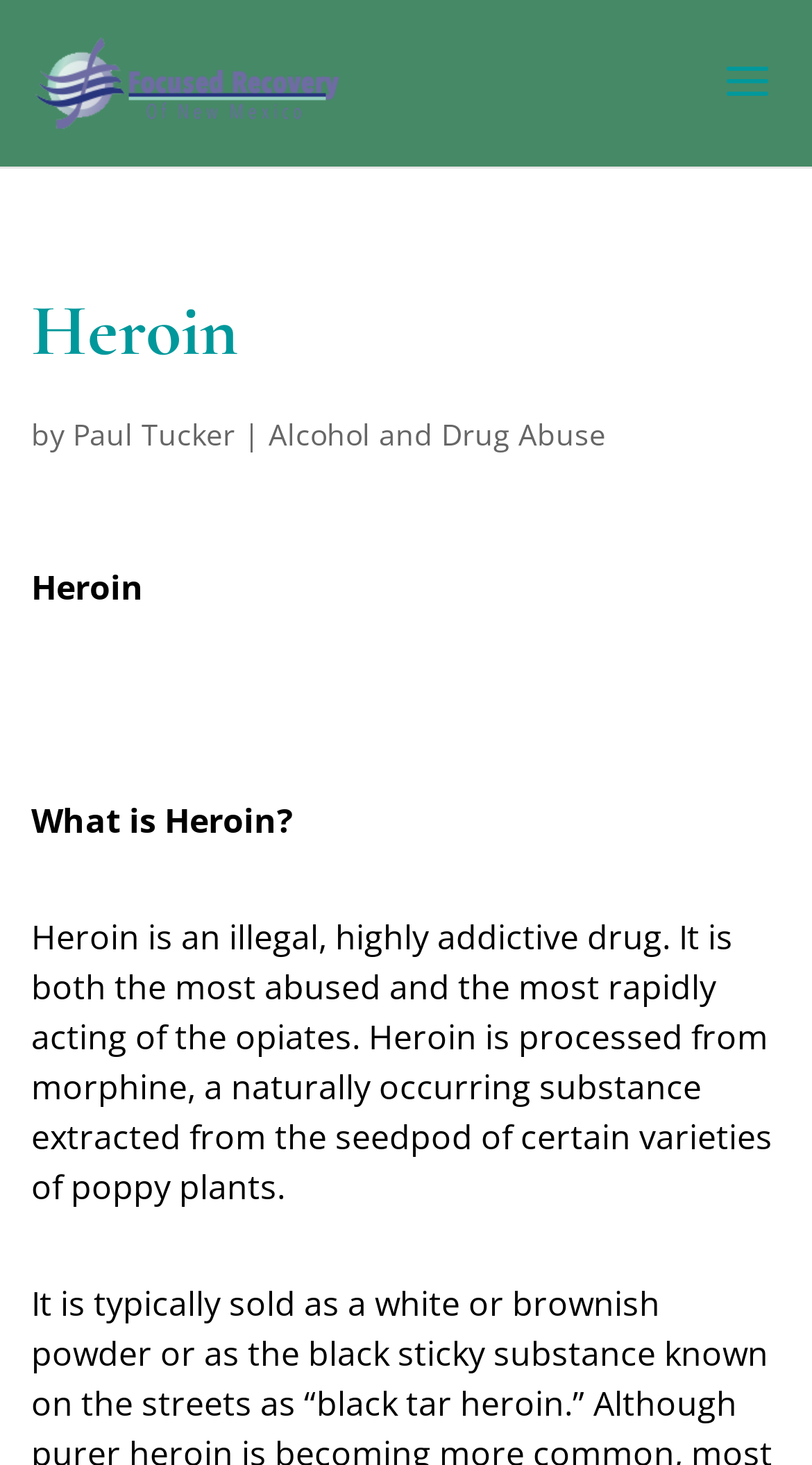What is the purpose of the article?
Could you please answer the question thoroughly and with as much detail as possible?

The article appears to be informative in nature, providing information about what heroin is, its effects, and likely its addiction and withdrawal symptoms. The purpose of the article is to inform readers about heroin addiction and withdrawals.